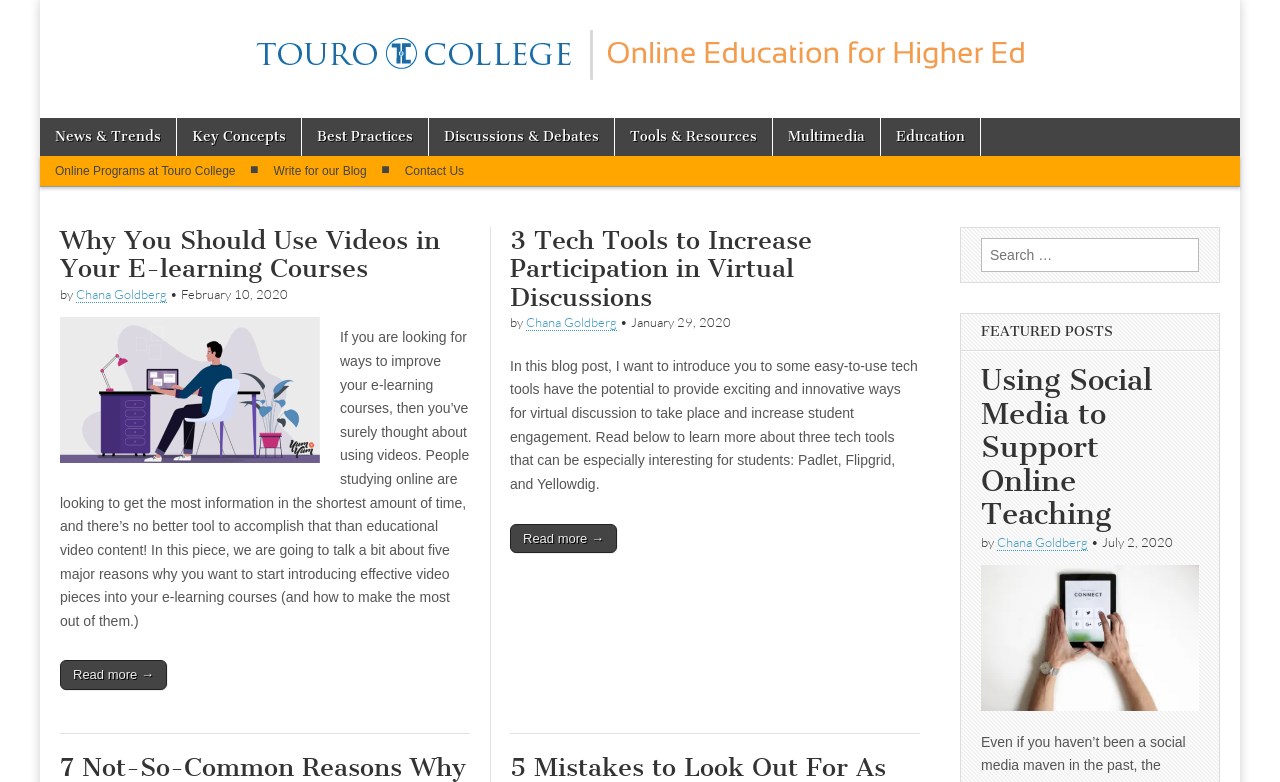Find the headline of the webpage and generate its text content.

Online Education Blog of Touro University